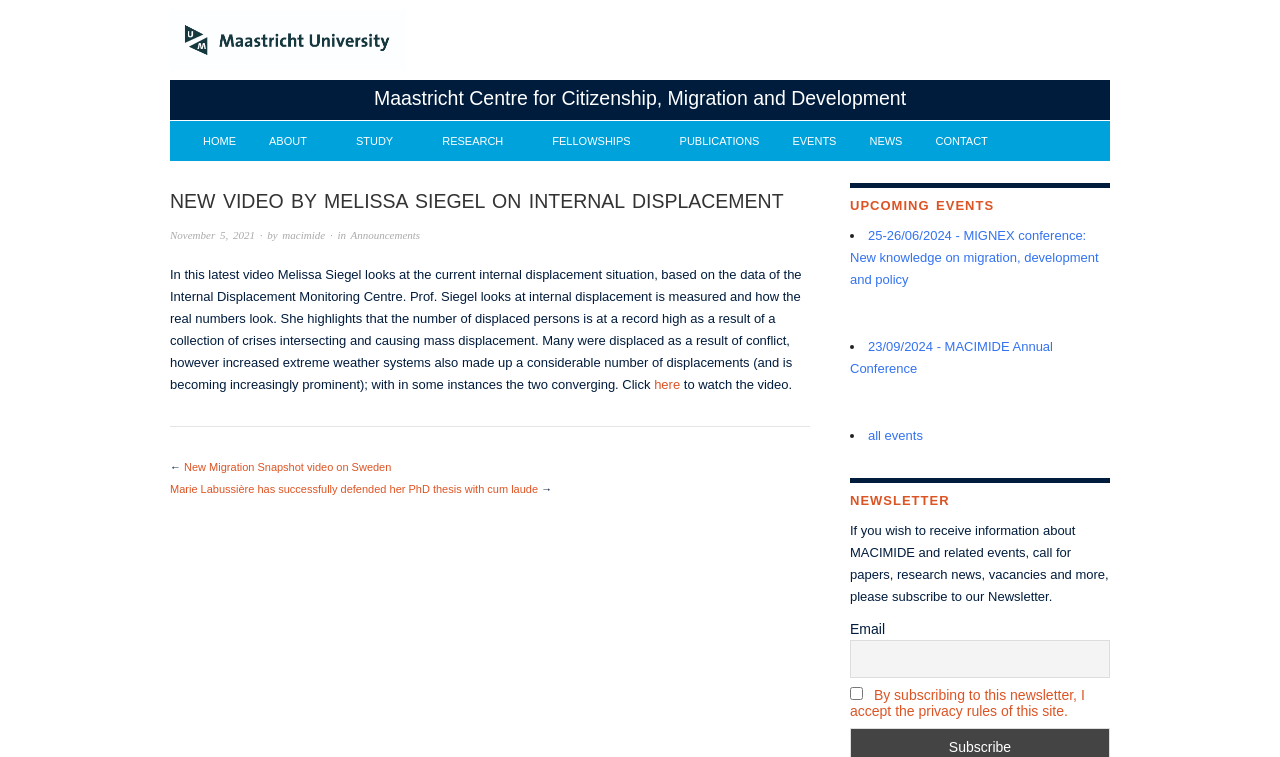Using the provided element description: "23/09/2024 - MACIMIDE Annual Conference", determine the bounding box coordinates of the corresponding UI element in the screenshot.

[0.664, 0.448, 0.823, 0.496]